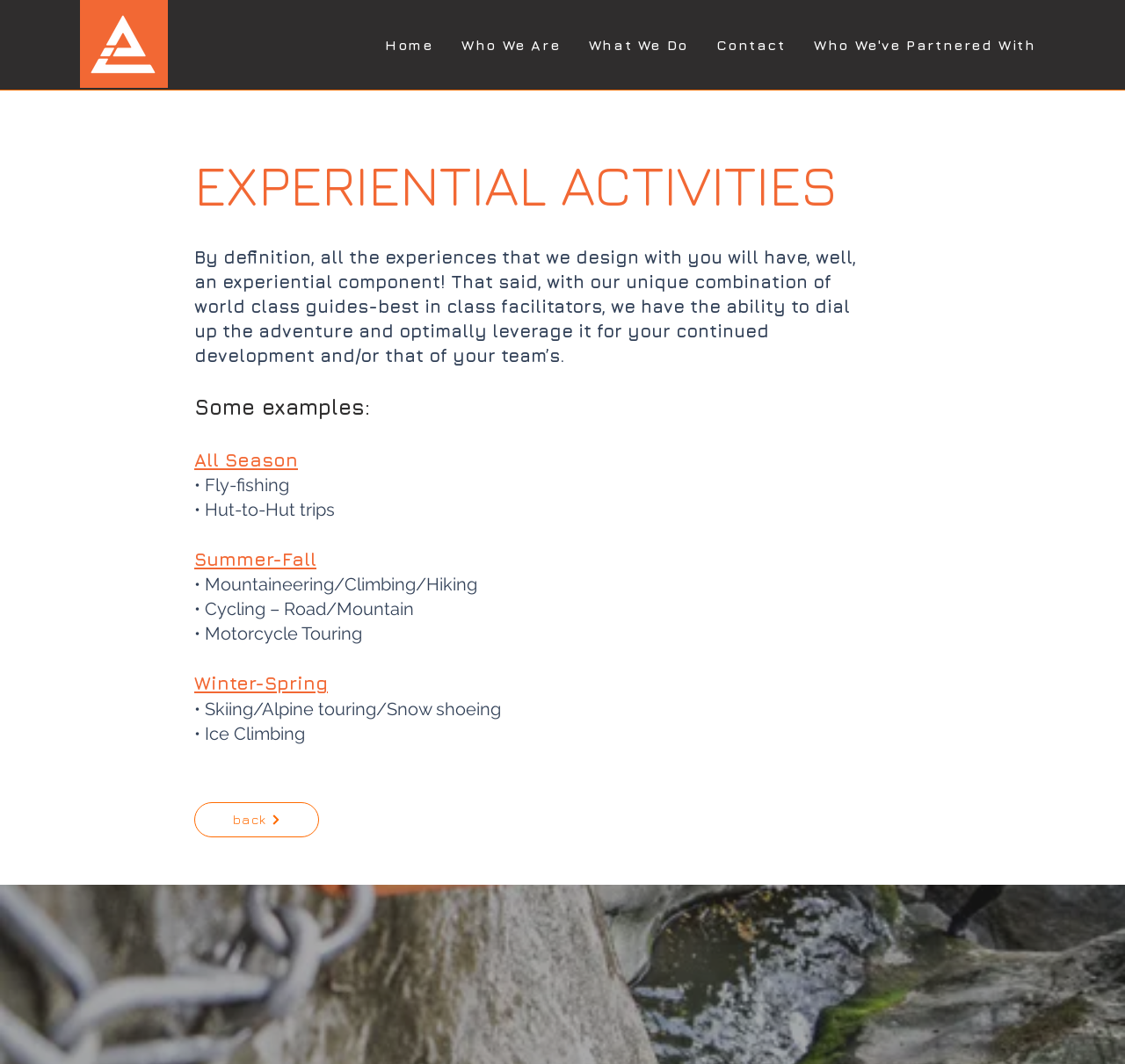Could you please study the image and provide a detailed answer to the question:
What is the function of the 'back' link?

The 'back' link is located at the bottom of the webpage and is likely used for navigation, allowing users to go back to a previous page or section.